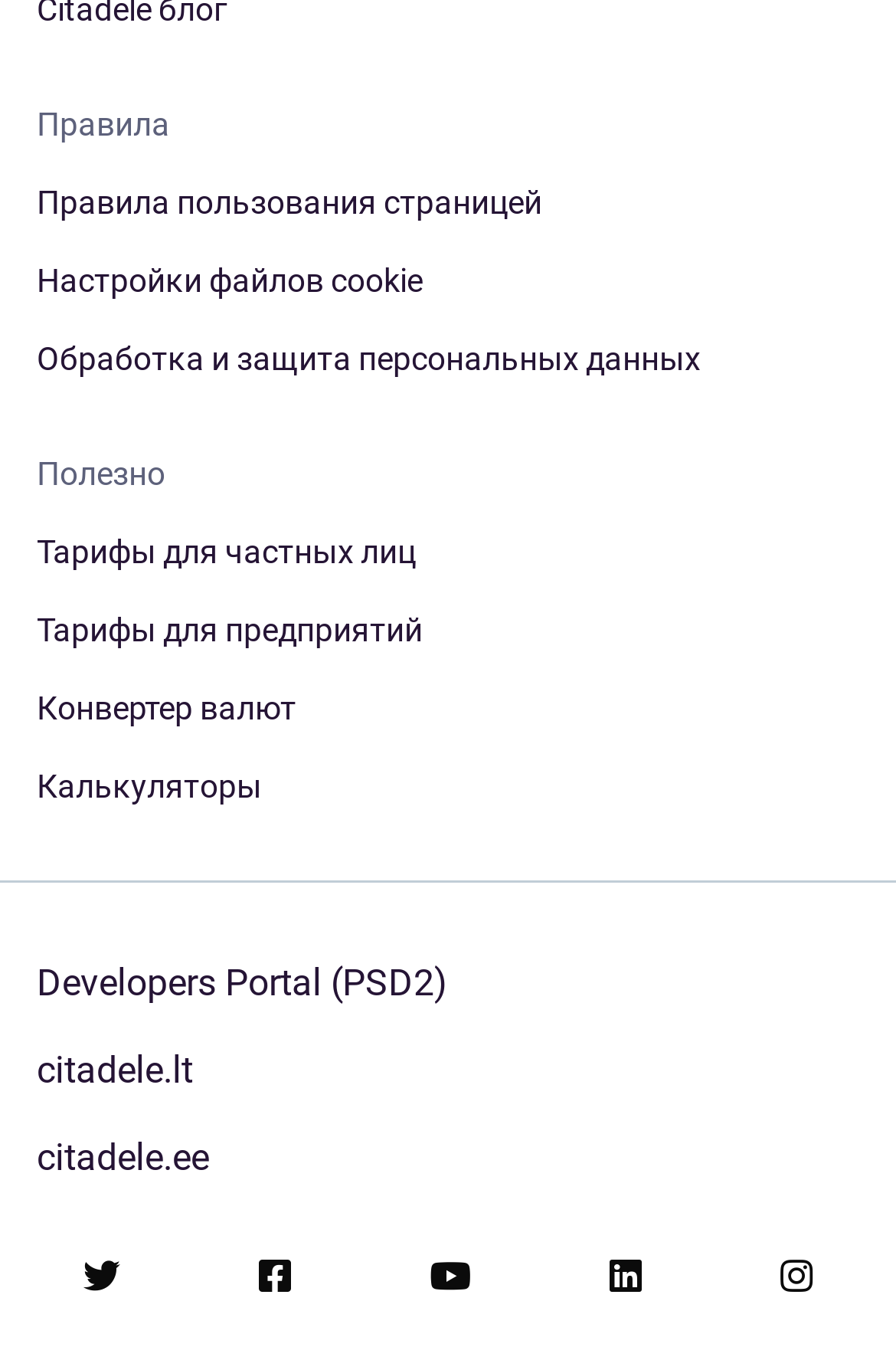Give a concise answer using only one word or phrase for this question:
What is the purpose of the link 'Обработка и защита персональных данных'?

Personal data protection